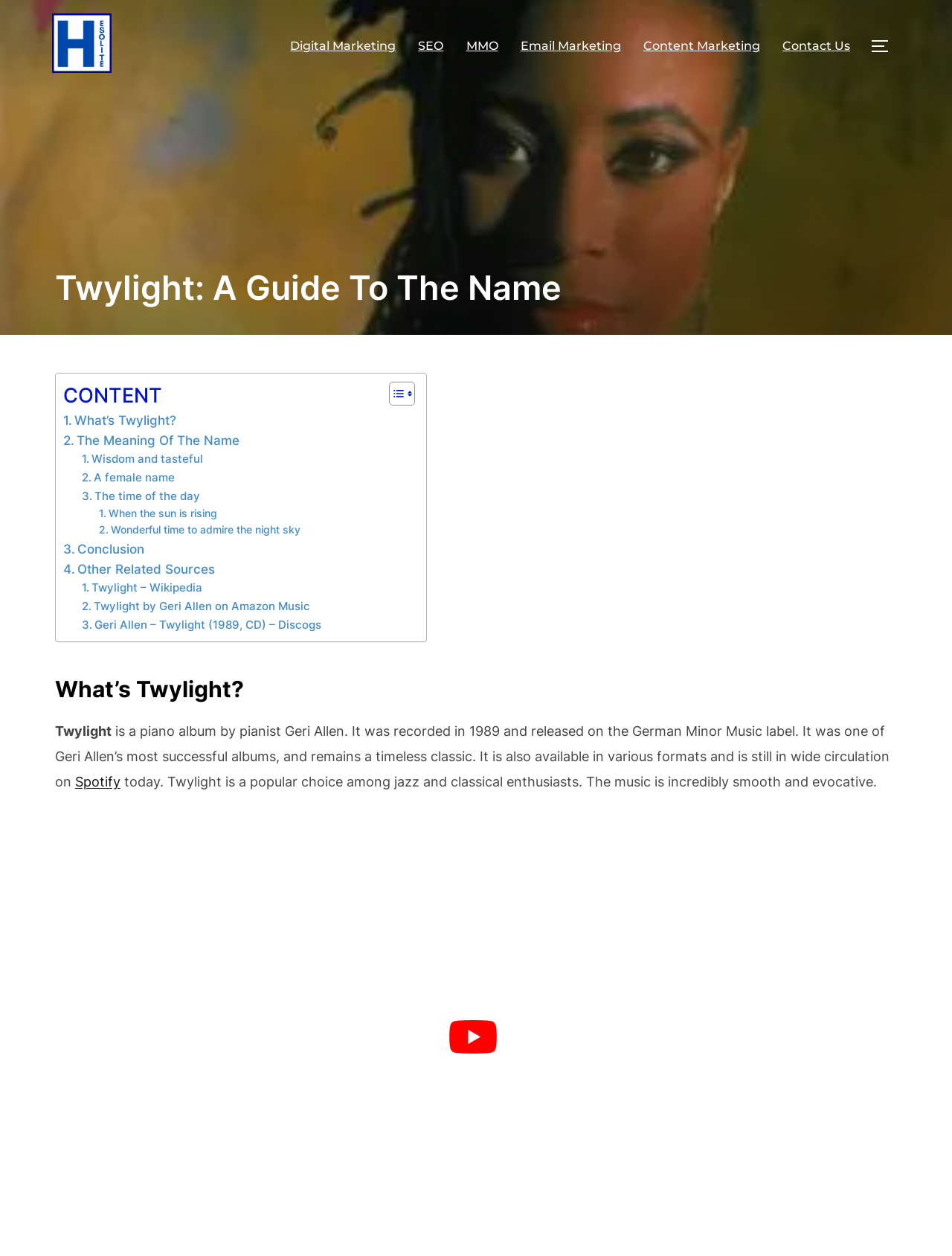Please specify the bounding box coordinates for the clickable region that will help you carry out the instruction: "Click on the 'Spotify' link".

[0.079, 0.616, 0.126, 0.629]